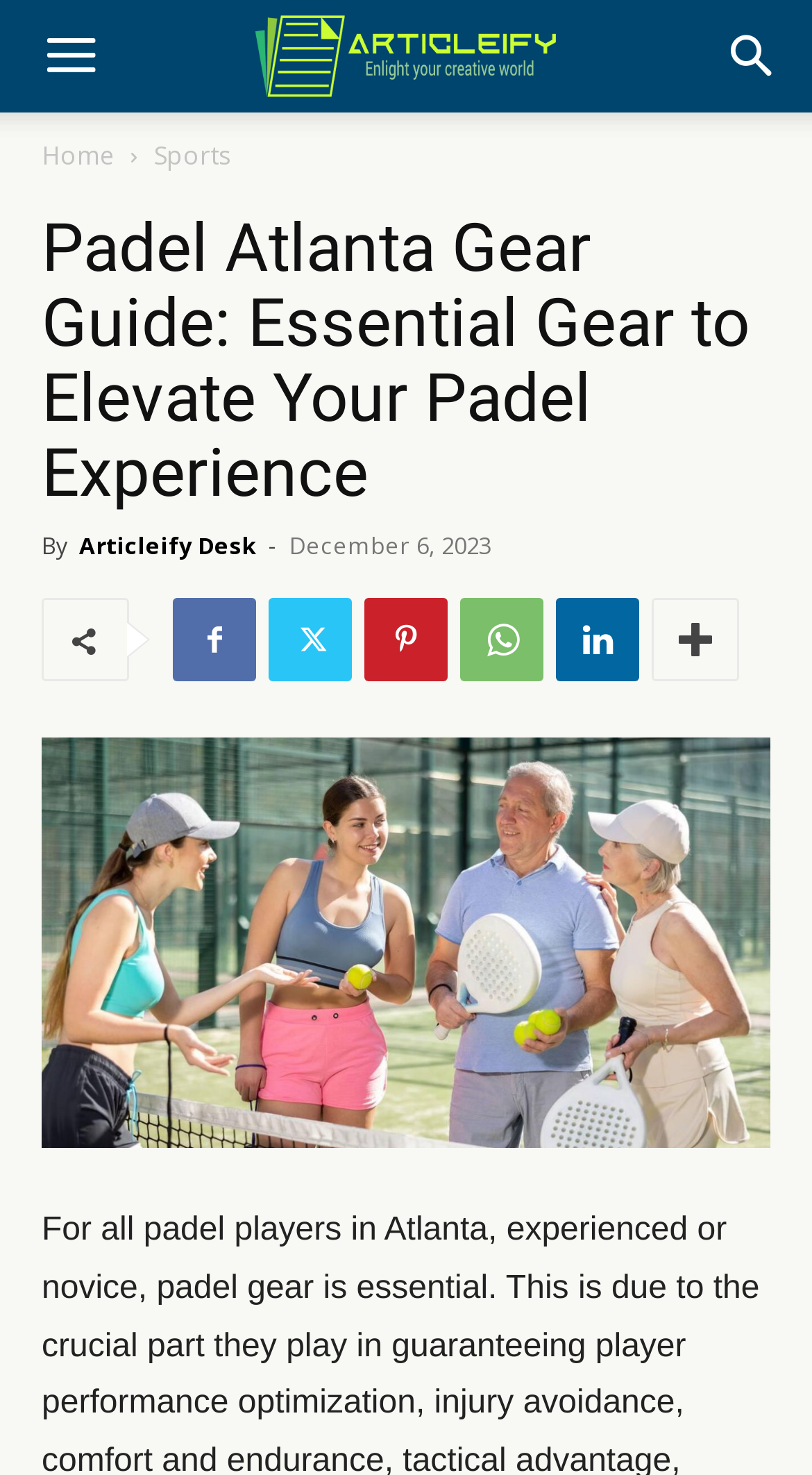Give a detailed account of the webpage's layout and content.

The webpage is about a guide to essential padel gear and equipment in Atlanta, catering to players of all levels. At the top left corner, there is a "Menu" button, next to an "Articleify" logo. On the top right corner, a "Search" button is located. 

Below the top section, there are navigation links, including "Home" and "Sports", which is a parent category that contains the current article. The main content area is headed by a title, "Padel Atlanta Gear Guide: Essential Gear to Elevate Your Padel Experience", followed by the author information, "By Articleify Desk", and the publication date, "December 6, 2023". 

Underneath the title section, there are six social media links, represented by icons, aligned horizontally. Below these icons, the main article title, "Padel Atlanta Gear Guide", is repeated, accompanied by a relevant image that spans the full width of the content area.